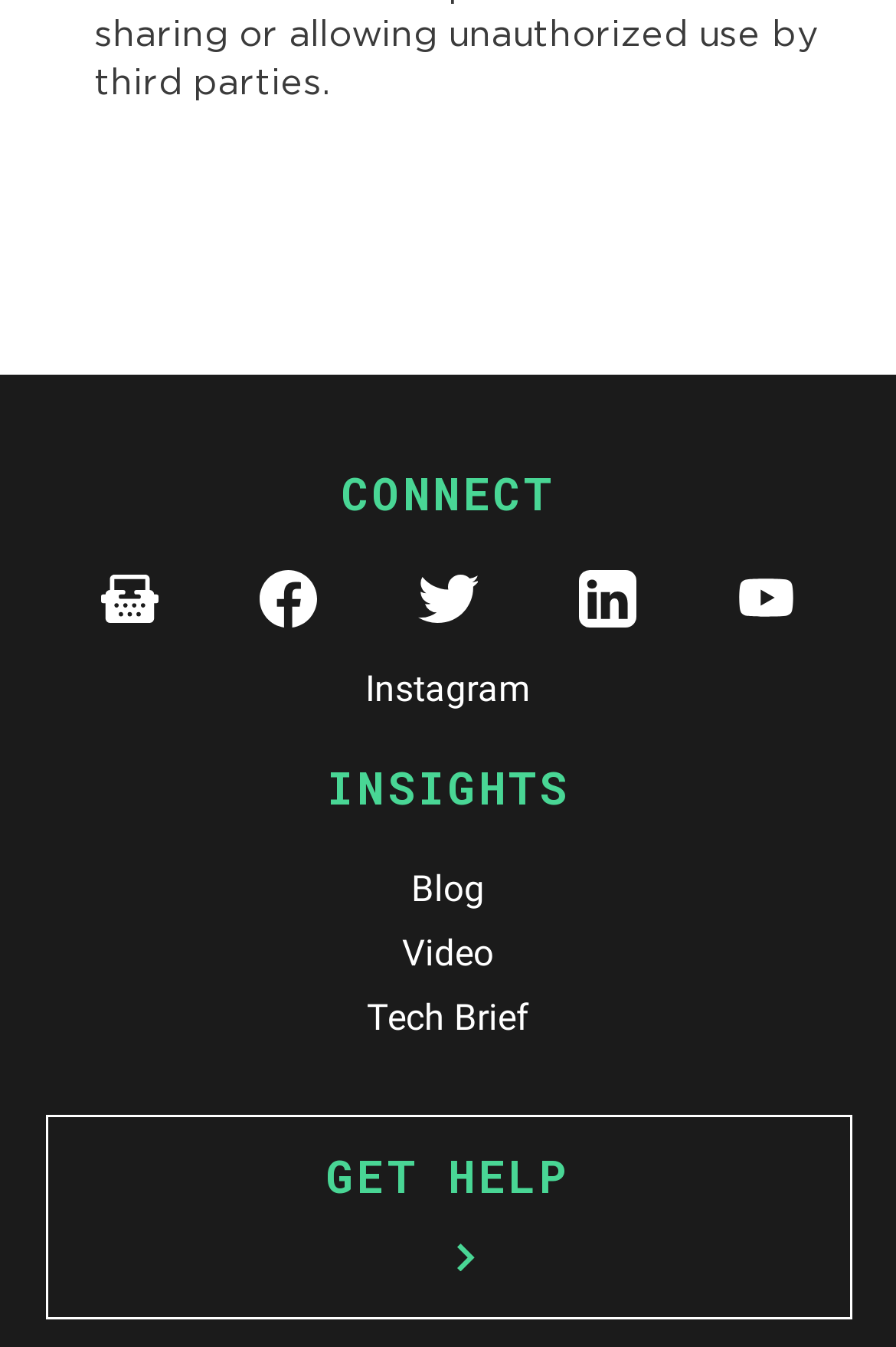Please identify the bounding box coordinates of the clickable region that I should interact with to perform the following instruction: "watch videos". The coordinates should be expressed as four float numbers between 0 and 1, i.e., [left, top, right, bottom].

[0.449, 0.693, 0.551, 0.723]